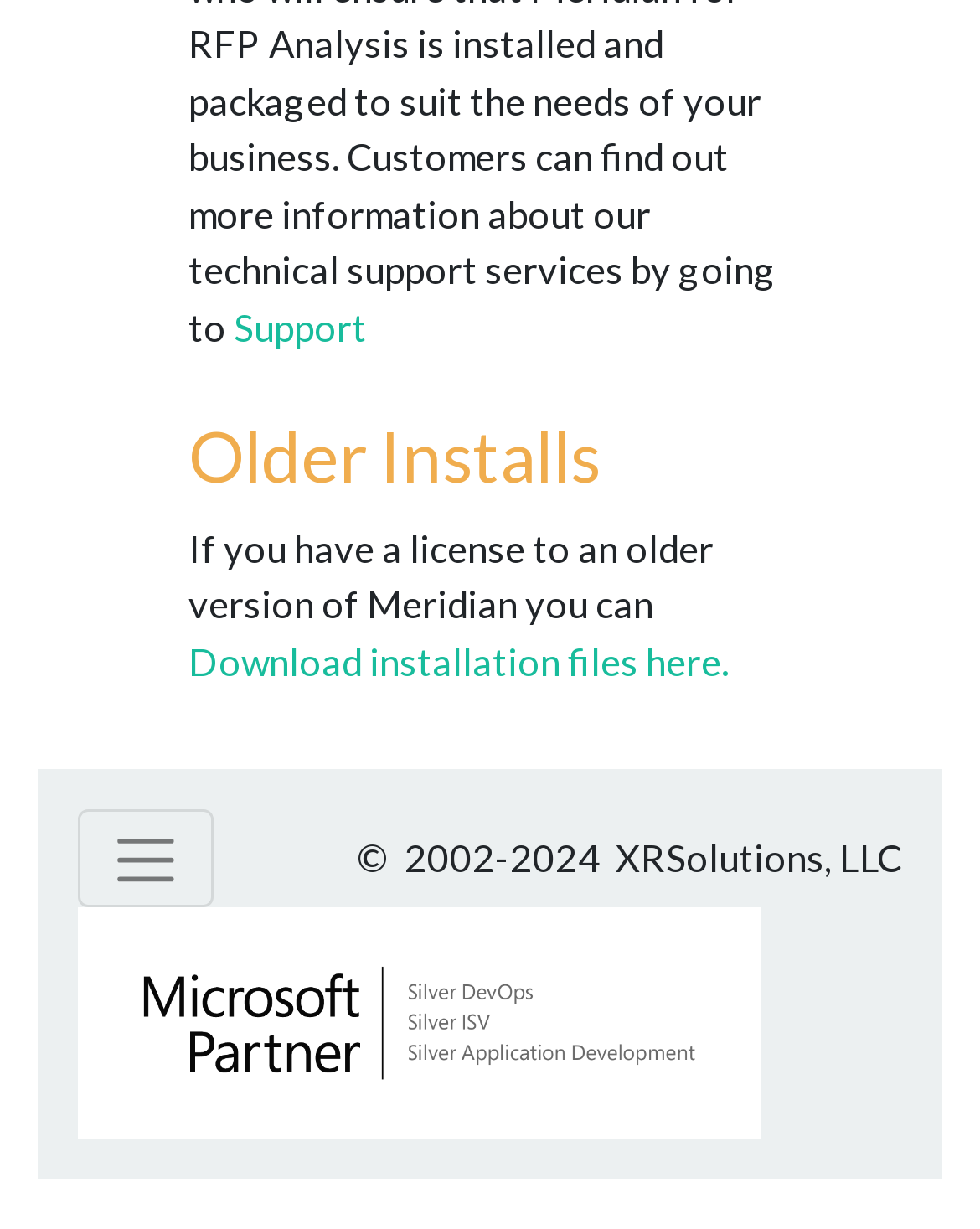Please answer the following question using a single word or phrase: 
What is the purpose of the 'Toggle navigation' button?

To toggle navigation